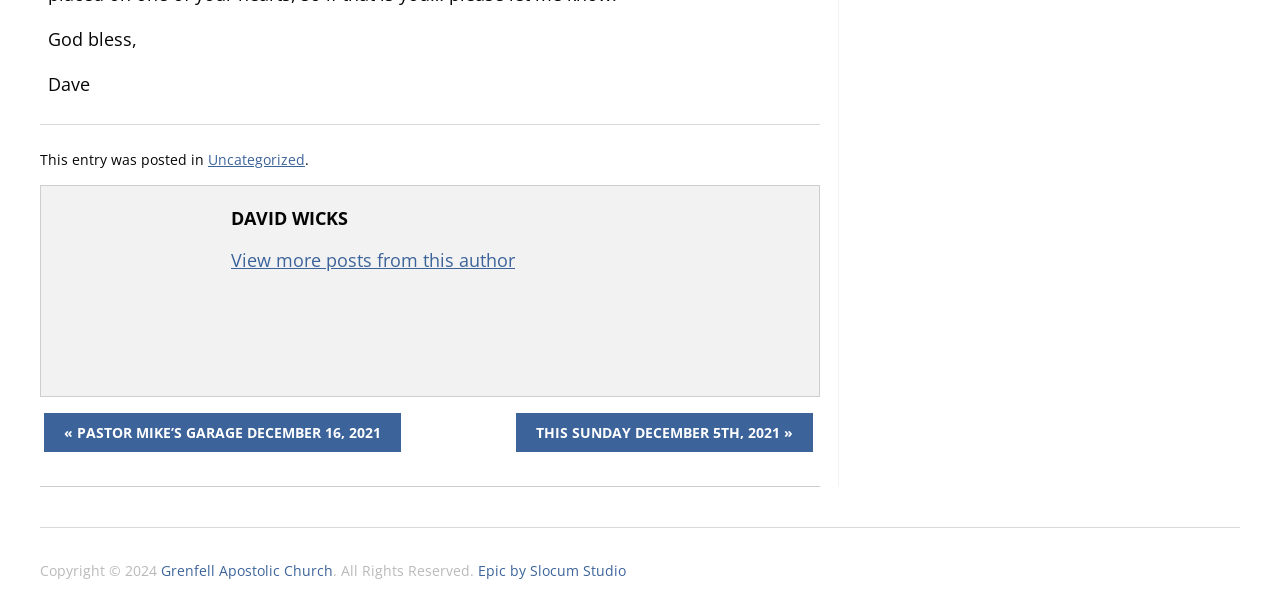From the webpage screenshot, predict the bounding box coordinates (top-left x, top-left y, bottom-right x, bottom-right y) for the UI element described here: Grenfell Apostolic Church

[0.126, 0.934, 0.26, 0.965]